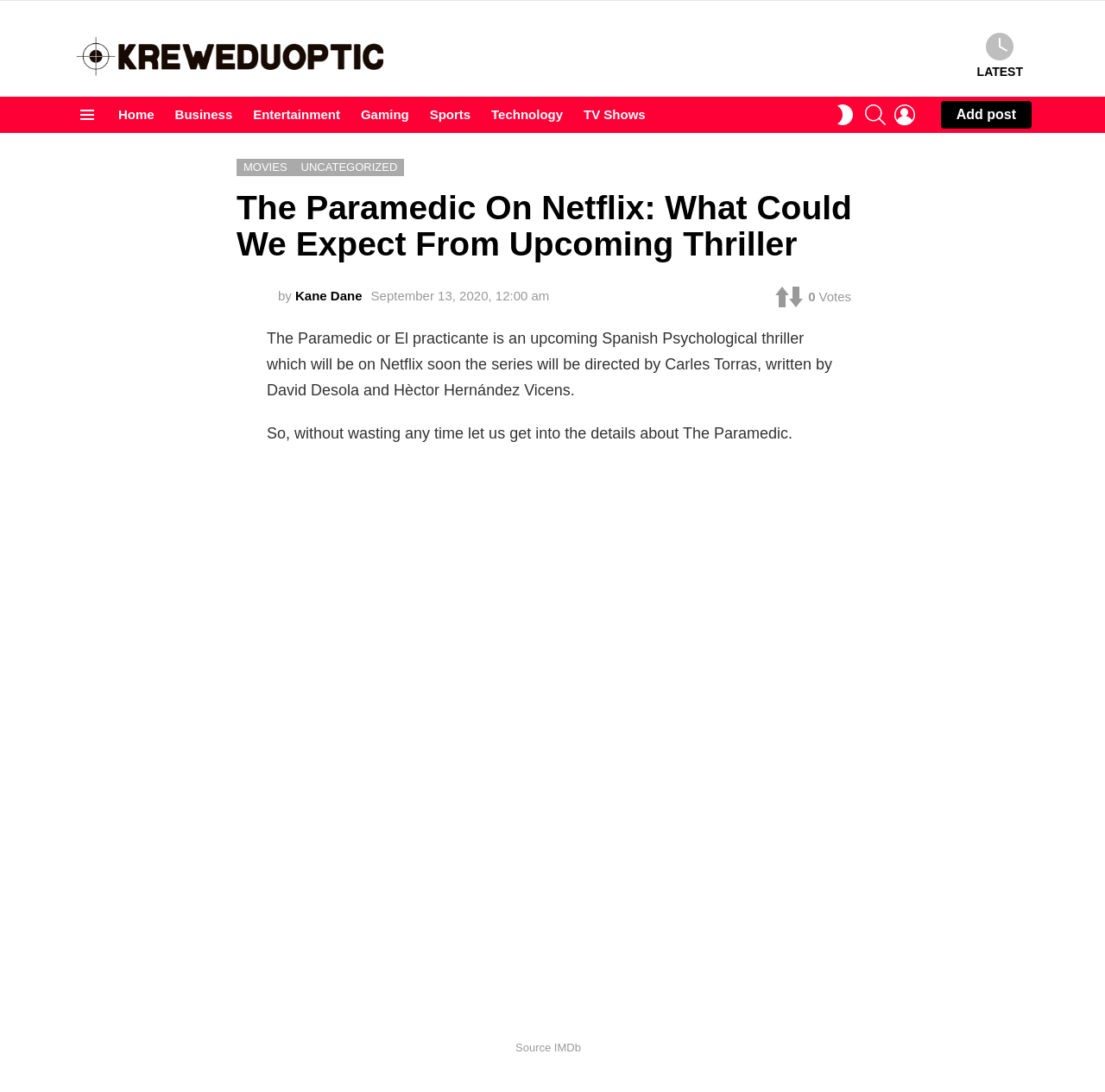Locate and extract the text of the main heading on the webpage.

The Paramedic On Netflix: What Could We Expect From Upcoming Thriller